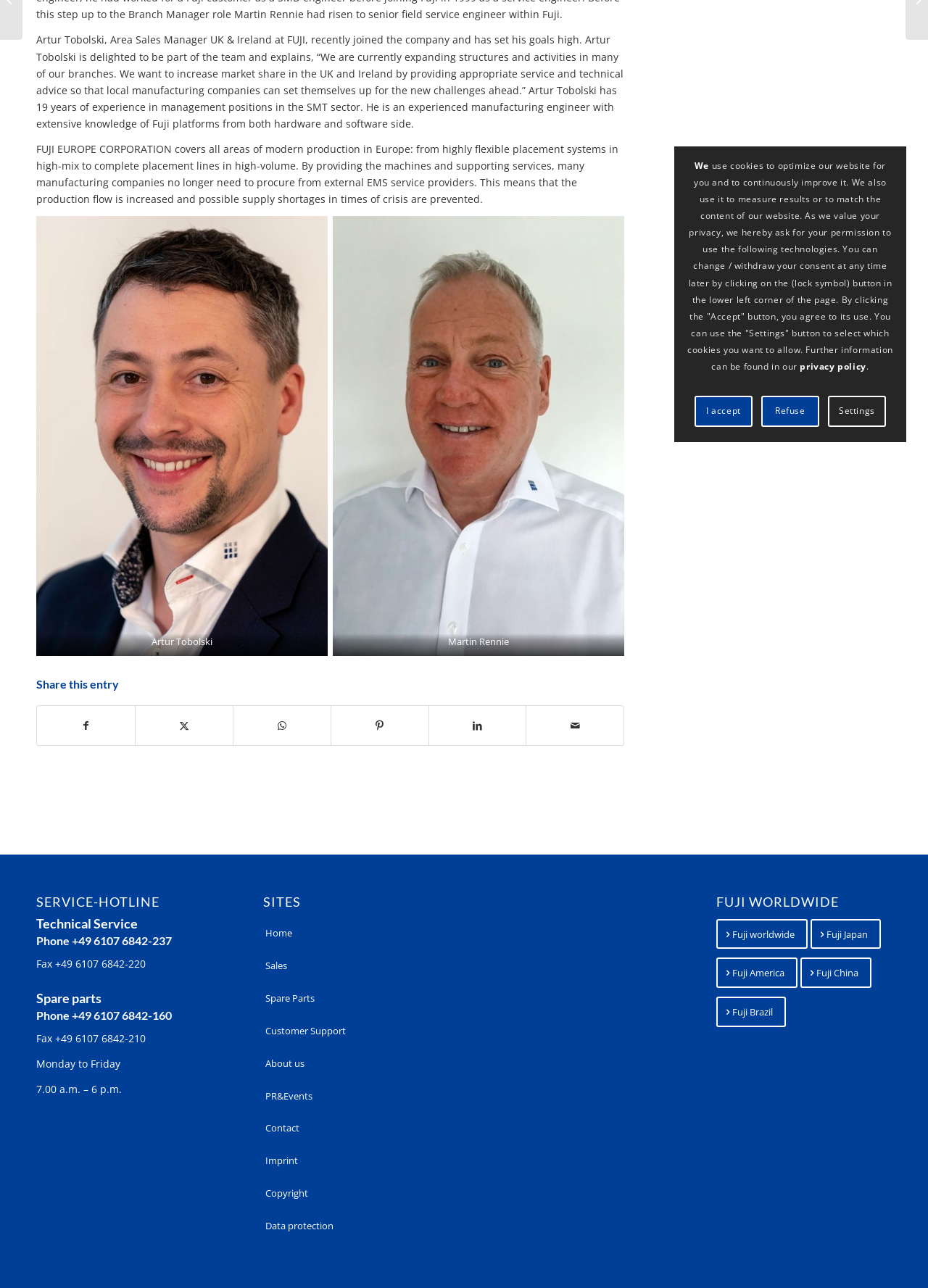From the webpage screenshot, predict the bounding box coordinates (top-left x, top-left y, bottom-right x, bottom-right y) for the UI element described here: Fuji Japan

[0.873, 0.713, 0.949, 0.737]